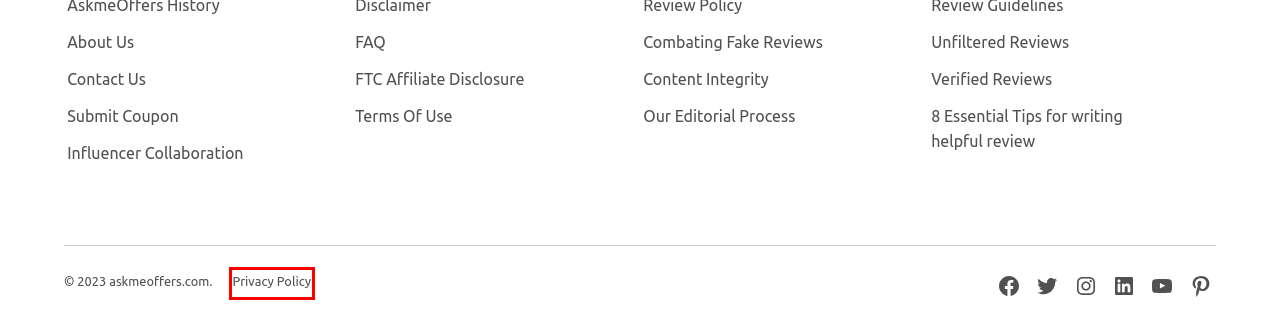Analyze the given webpage screenshot and identify the UI element within the red bounding box. Select the webpage description that best matches what you expect the new webpage to look like after clicking the element. Here are the candidates:
A. Our Editorial Process: Trust and Accountability at AskmeOffers
B. Combating Fake Reviews: How AskmeOffers is Taking a Stand
C. Tips to Write Reviews That Stand Out and Influence Decisions
D. Content Integrity
E. AskmeOffers FTC Affiliate Disclosure: Transparency and Integrity
F. Privacy Policy
G. AskmeOffers FAQ: Everything You Need to Know
H. AskmeOffers Terms Of Use: Everything You Need to Know

F